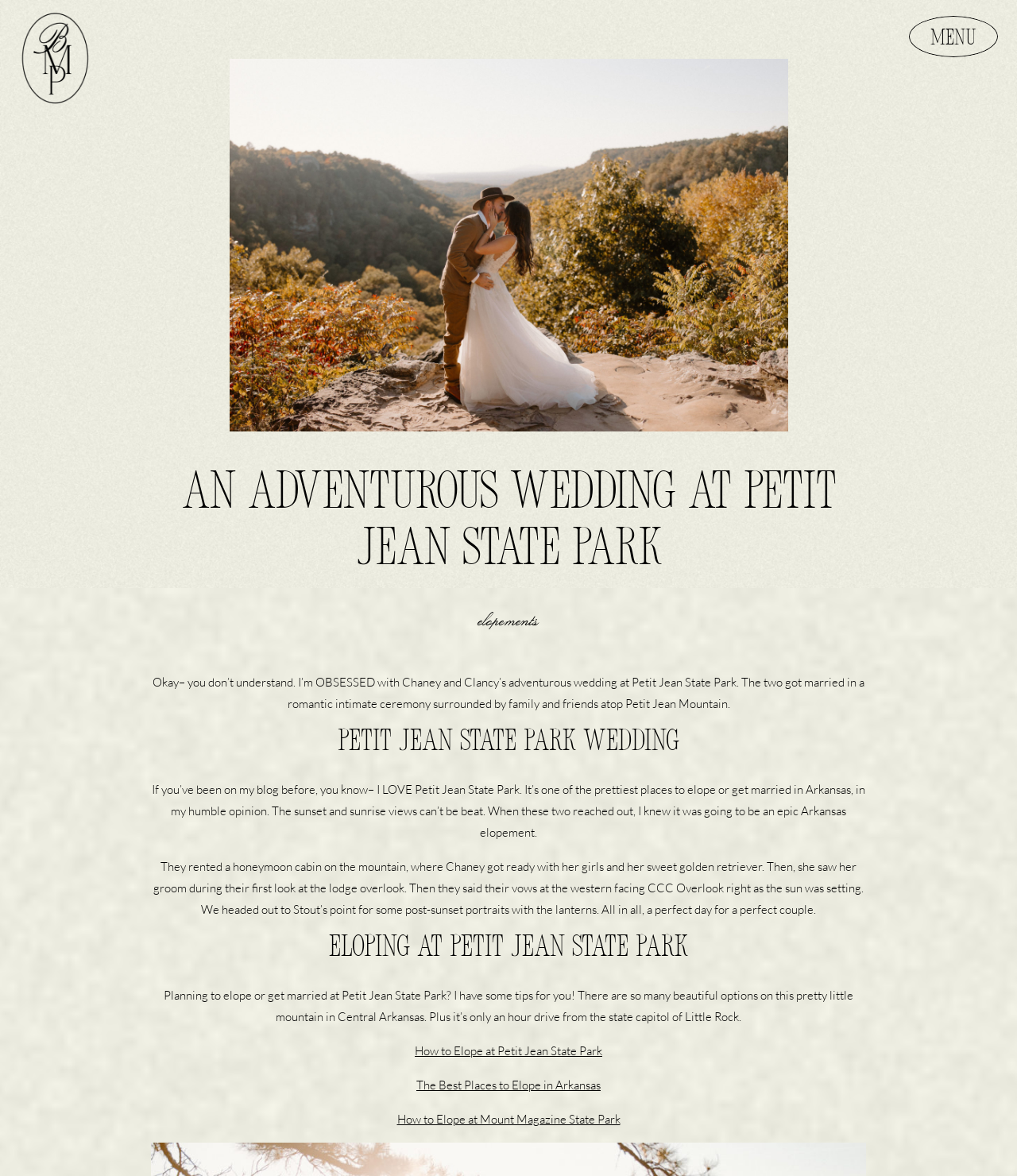Given the following UI element description: "Elopements", find the bounding box coordinates in the webpage screenshot.

[0.47, 0.516, 0.53, 0.537]